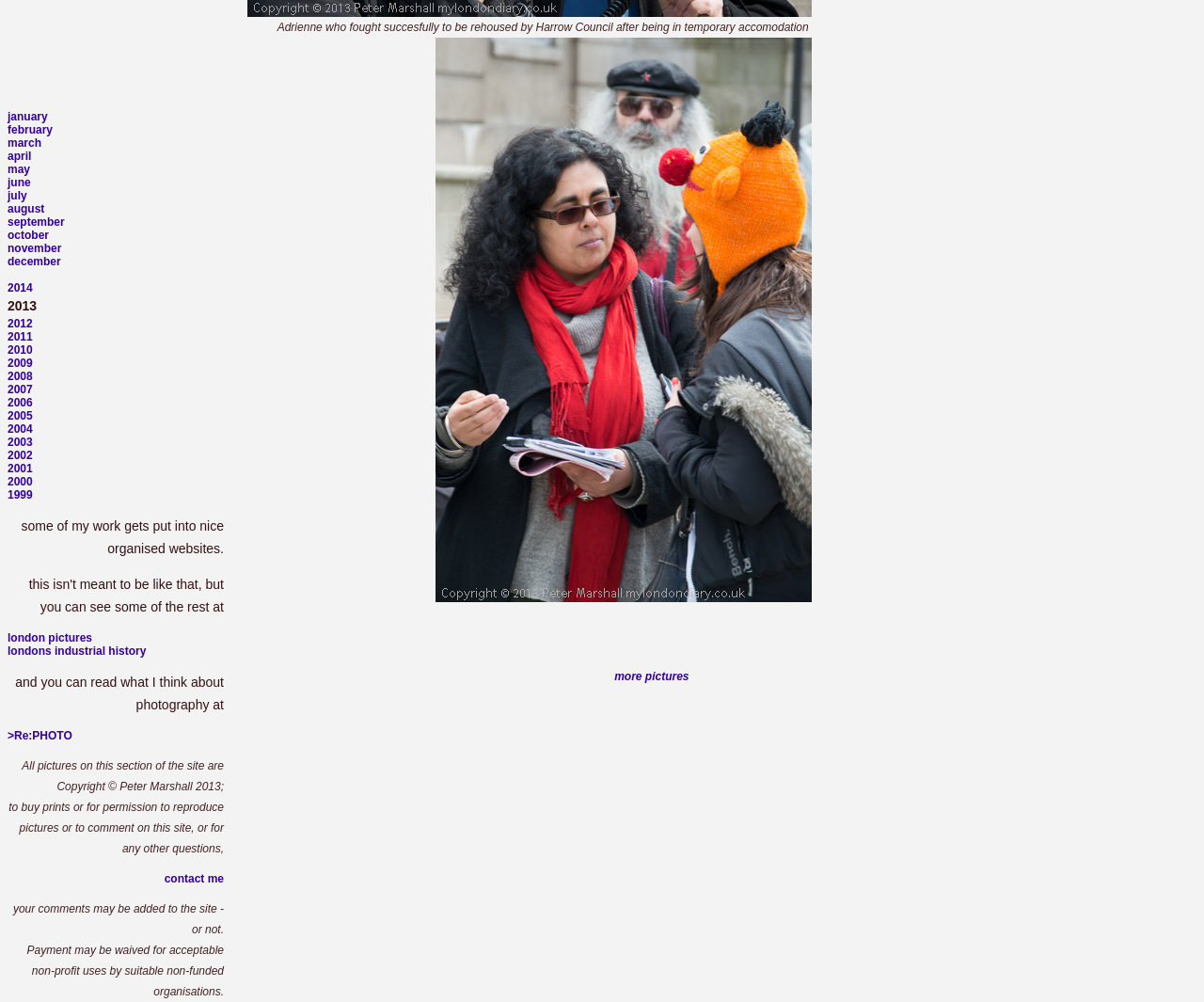How can one contact the owner of the webpage?
From the details in the image, answer the question comprehensively.

The answer can be found in the link element with the OCR text 'contact me'. This link is located at the bottom of the webpage, suggesting that it can be used to contact the owner of the webpage.